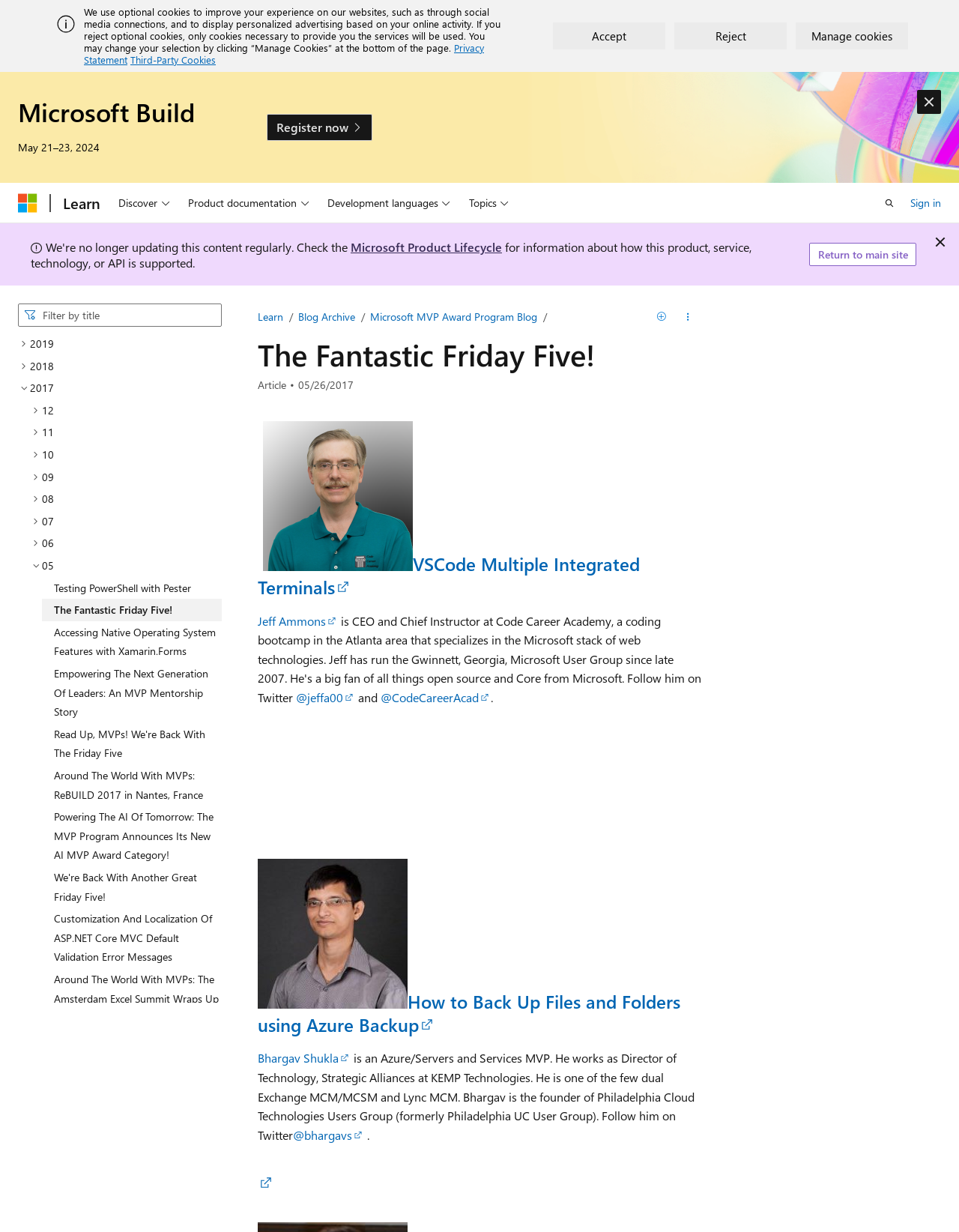Identify the bounding box coordinates of the area that should be clicked in order to complete the given instruction: "Click on the link 'Microsoft MVP Award Program Blog'". The bounding box coordinates should be four float numbers between 0 and 1, i.e., [left, top, right, bottom].

[0.386, 0.251, 0.56, 0.263]